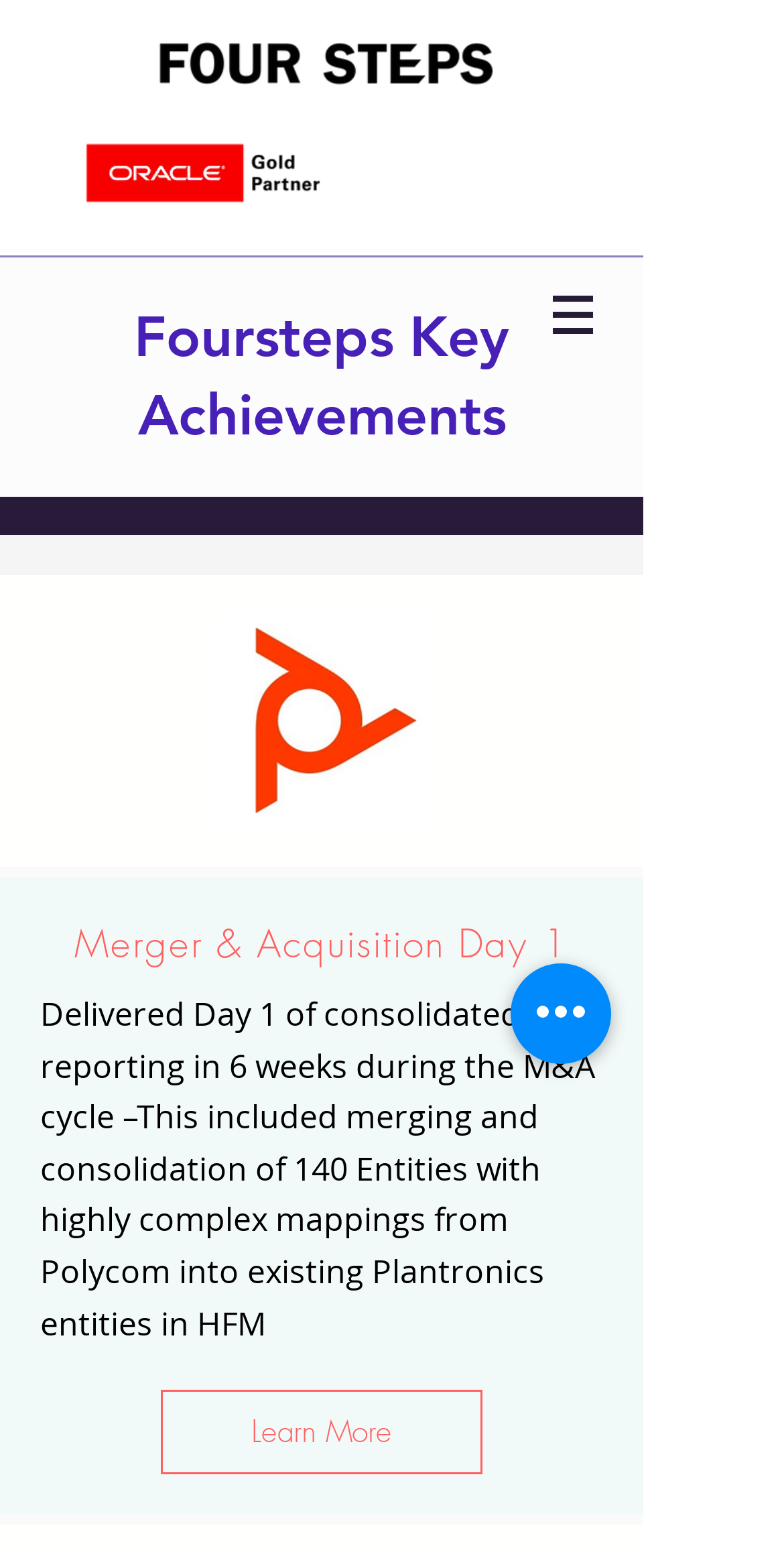What is the company's partner?
We need a detailed and meticulous answer to the question.

Based on the image 'O-Gold-Partner-clr.png' with bounding box coordinates [0.092, 0.084, 0.426, 0.139], it can be inferred that the company's partner is O-Gold-Partner.